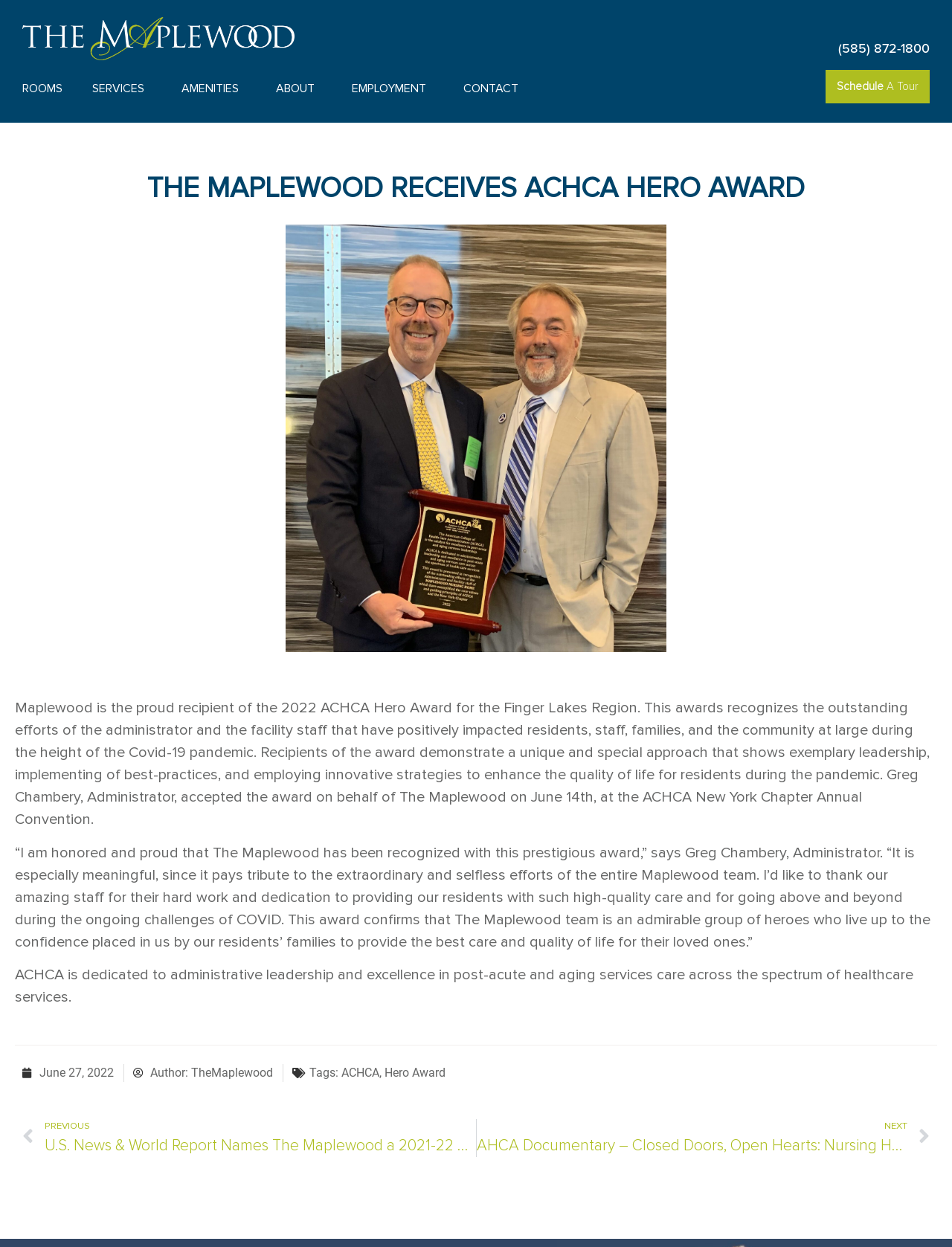Use a single word or phrase to answer the question:
Who accepted the ACHCA Hero Award on behalf of The Maplewood?

Greg Chambery